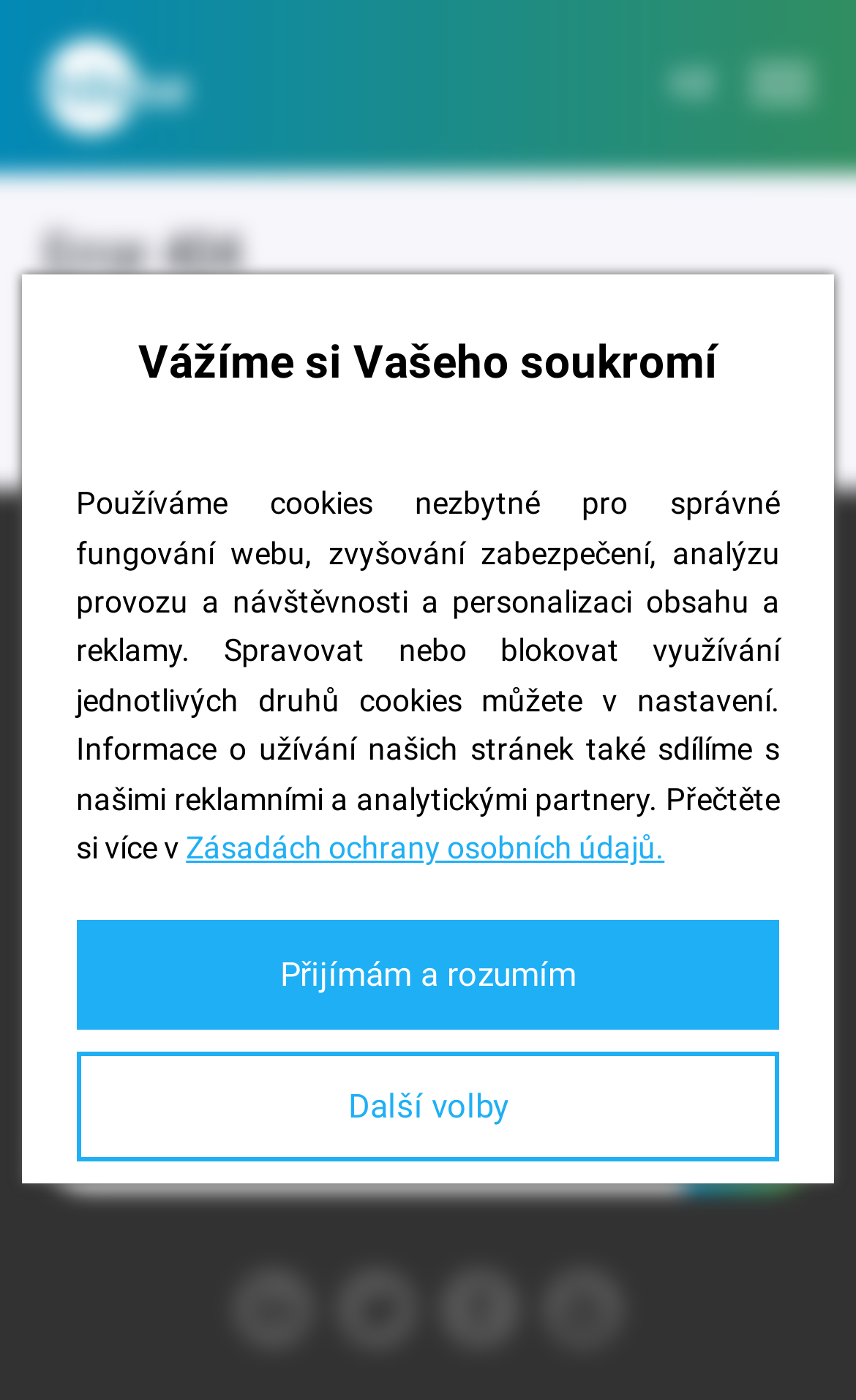What is the error code displayed?
Kindly offer a detailed explanation using the data available in the image.

The error code is displayed in a heading element on the webpage, which says 'Error 404'. This indicates that the requested page was not found.